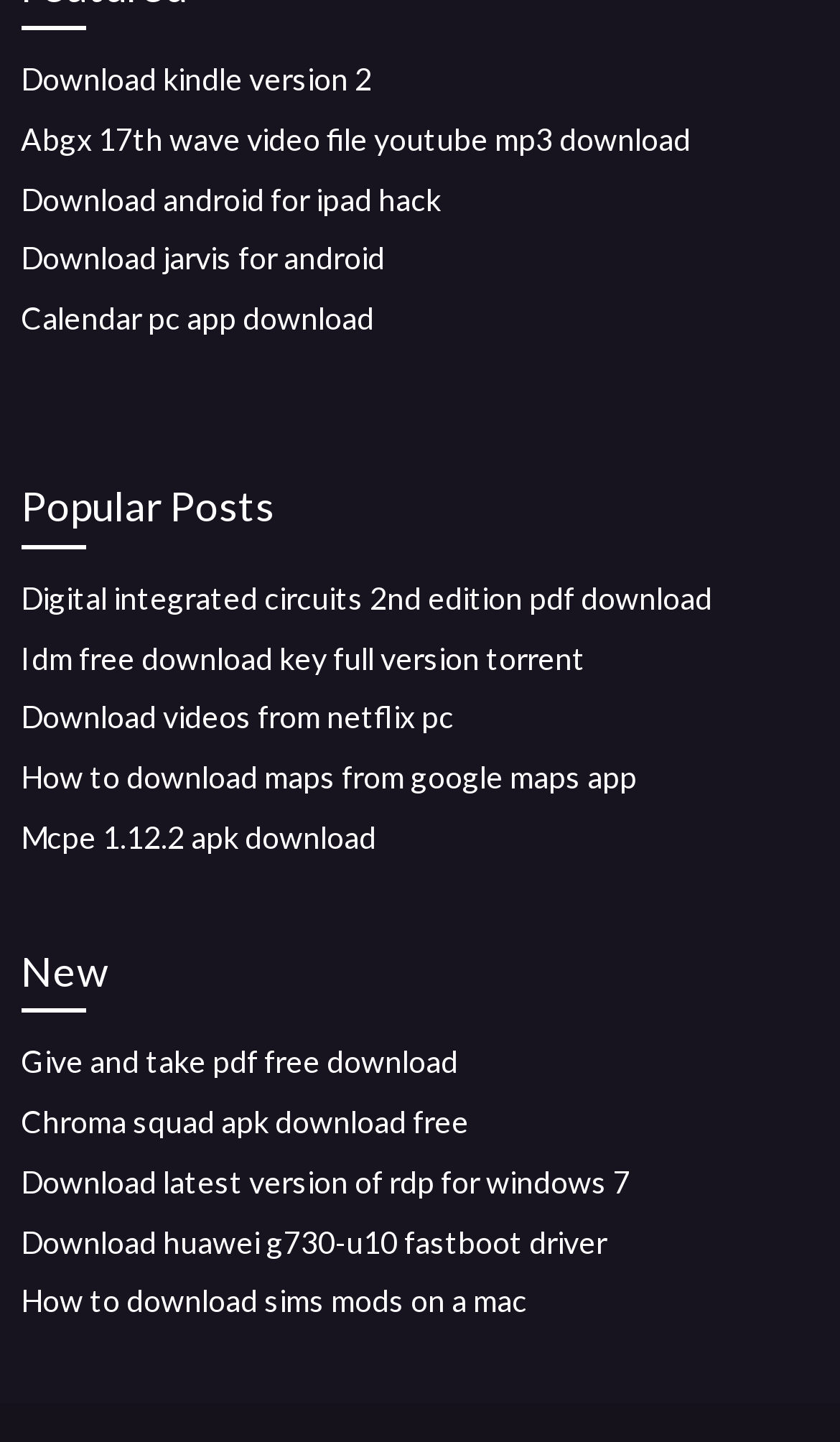Give a concise answer using one word or a phrase to the following question:
What is the second category on the webpage?

New